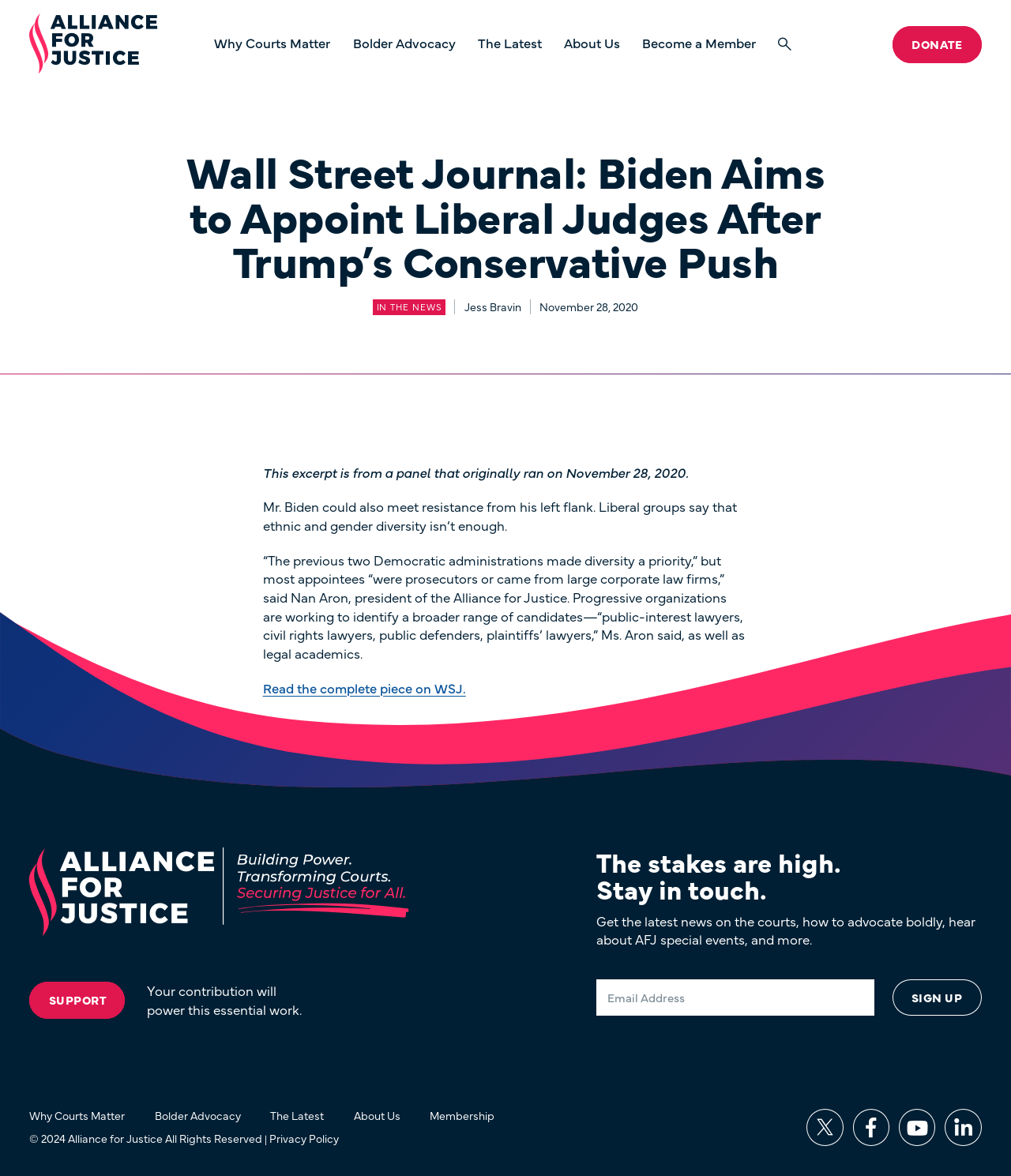Generate the text content of the main heading of the webpage.

Wall Street Journal: Biden Aims to Appoint Liberal Judges After Trump’s Conservative Push